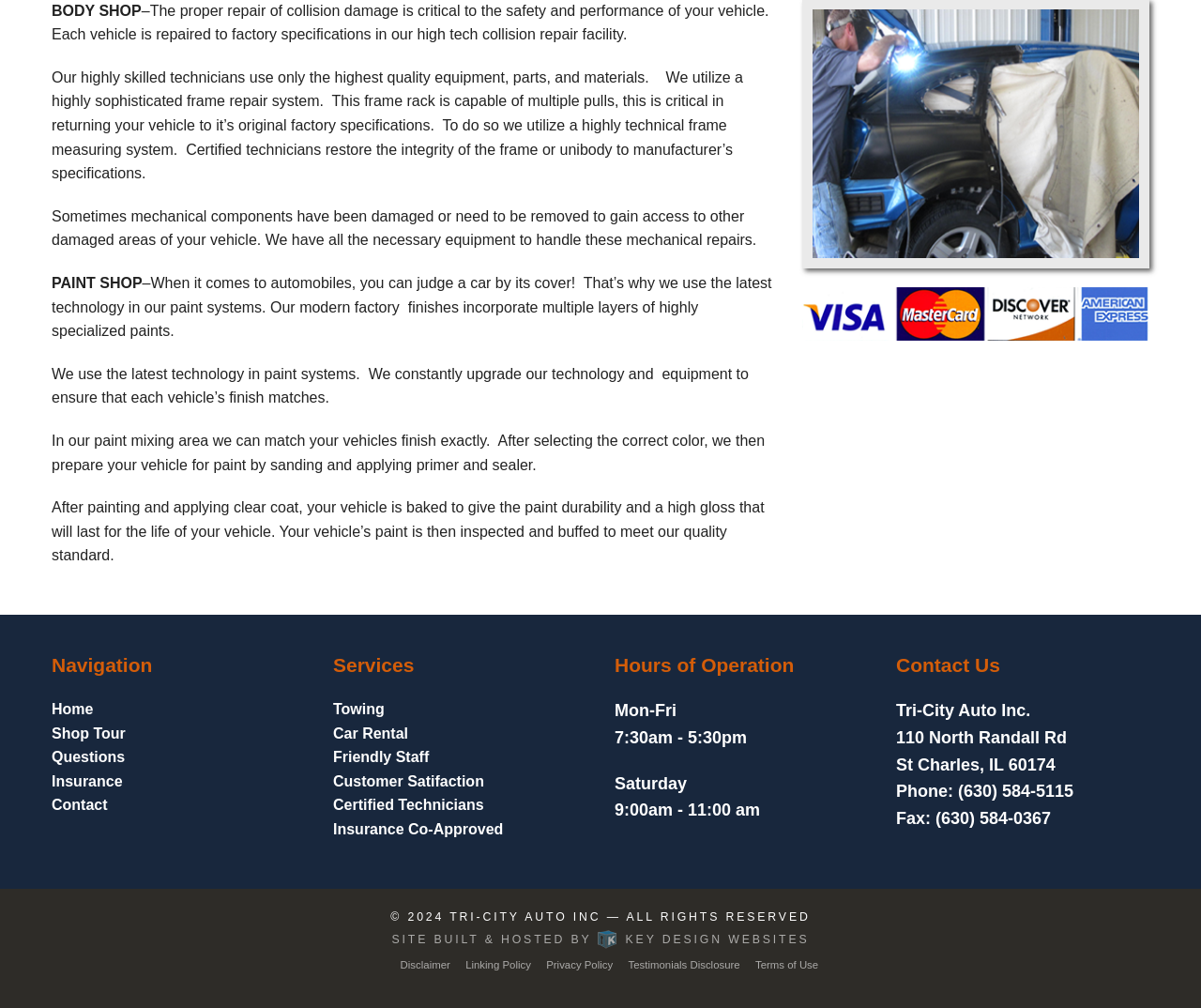Determine the bounding box of the UI component based on this description: "Contact". The bounding box coordinates should be four float values between 0 and 1, i.e., [left, top, right, bottom].

[0.043, 0.787, 0.254, 0.811]